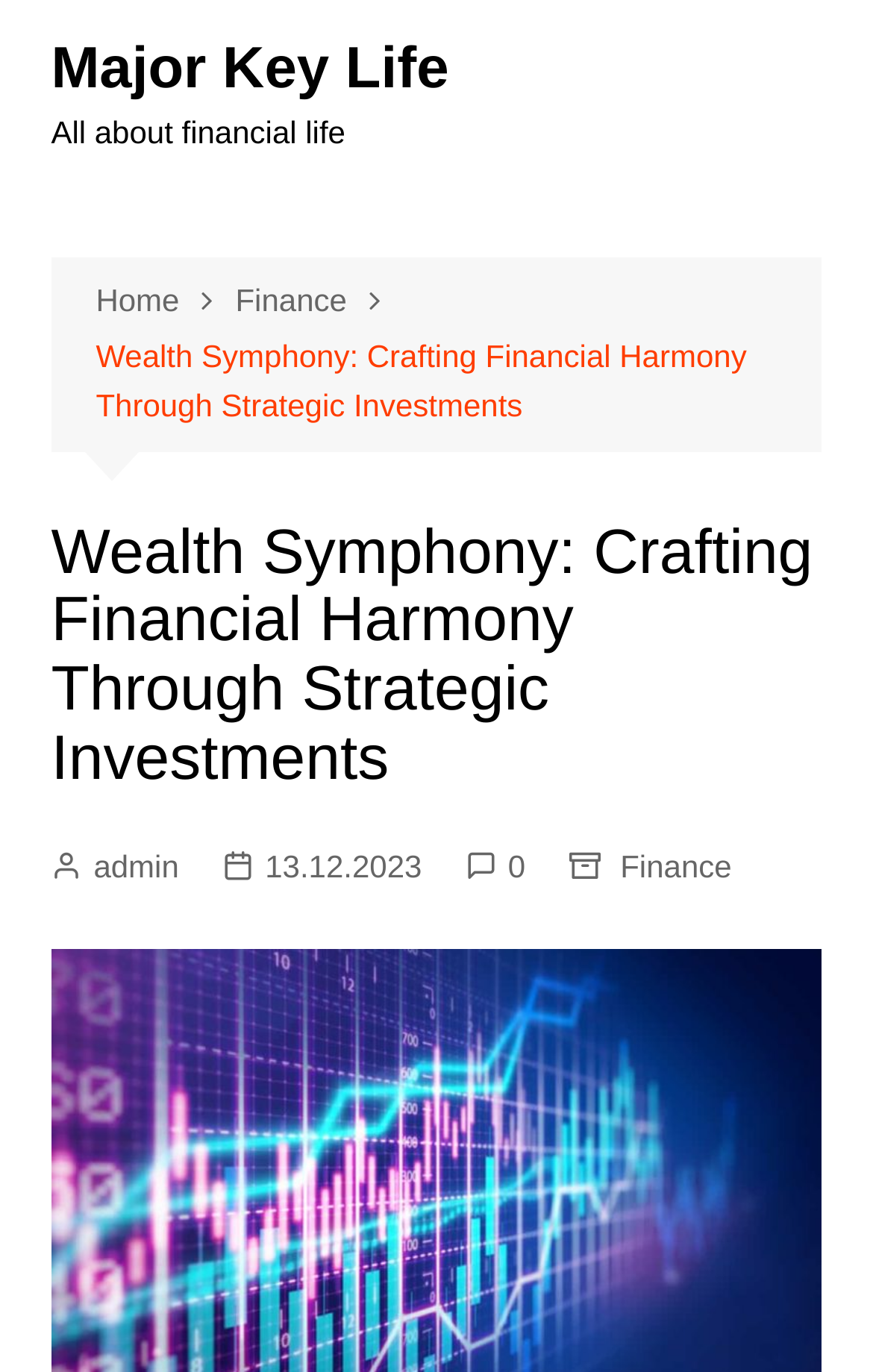Please identify the bounding box coordinates of the element that needs to be clicked to perform the following instruction: "go to Major Key Life".

[0.058, 0.024, 0.514, 0.073]